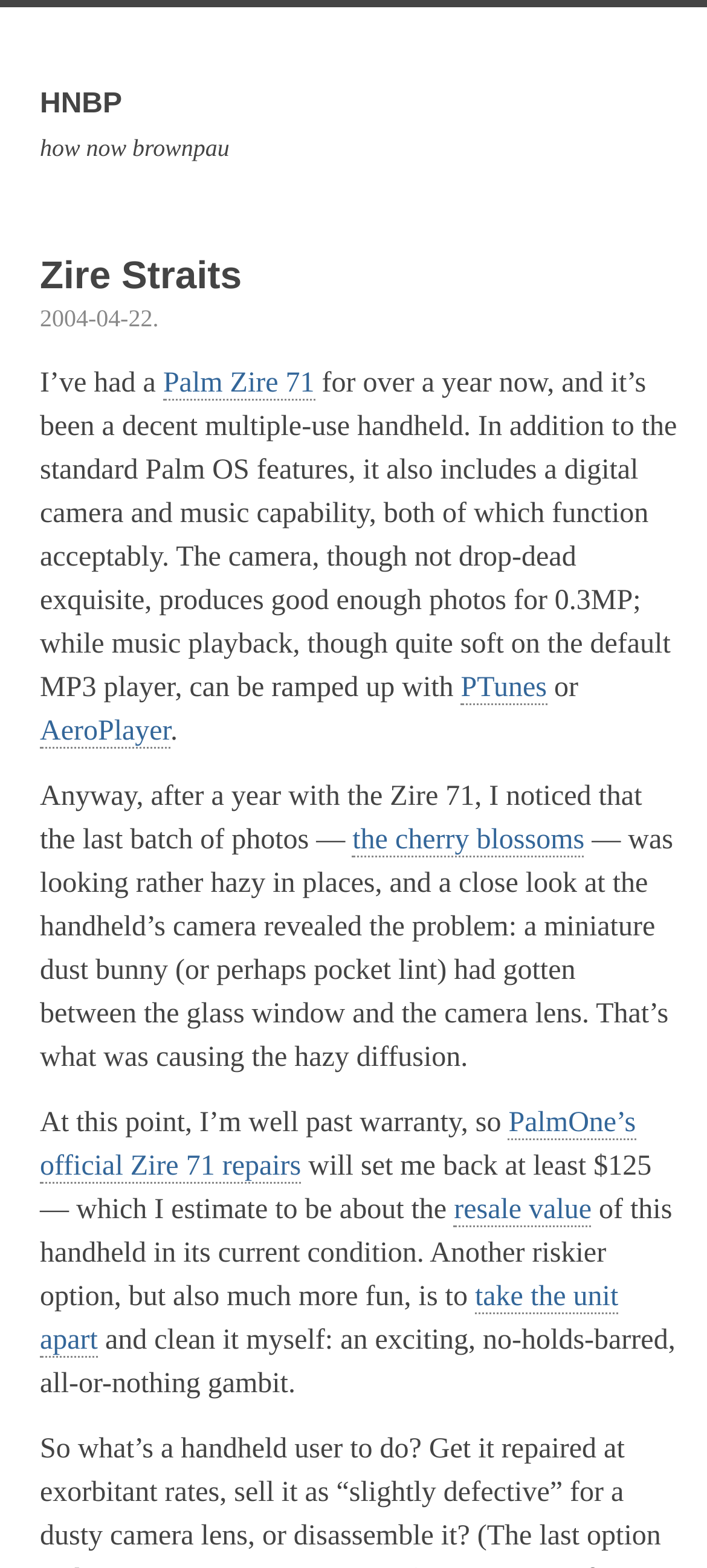Please identify the bounding box coordinates of the area that needs to be clicked to follow this instruction: "Go to home page".

[0.041, 0.032, 0.959, 0.134]